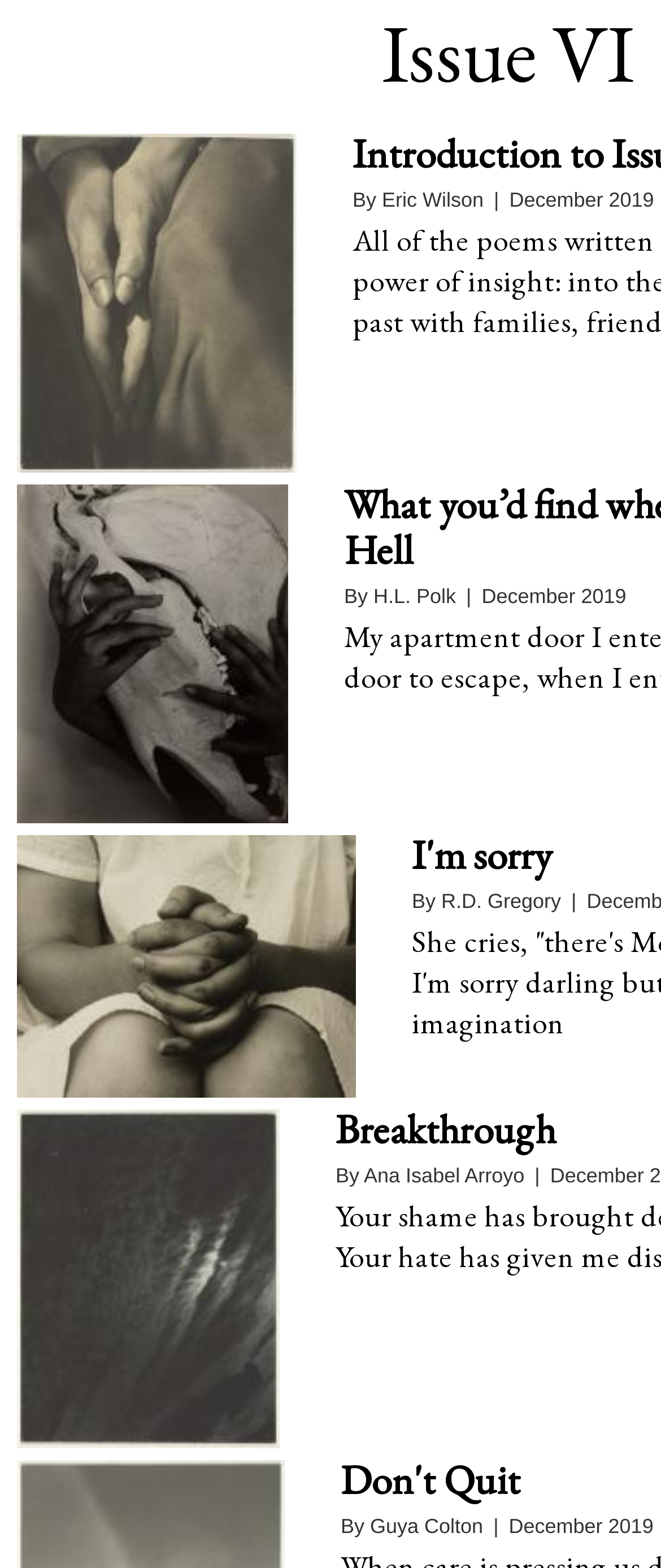Please find the bounding box coordinates (top-left x, top-left y, bottom-right x, bottom-right y) in the screenshot for the UI element described as follows: Don't Quit

[0.515, 0.927, 0.787, 0.96]